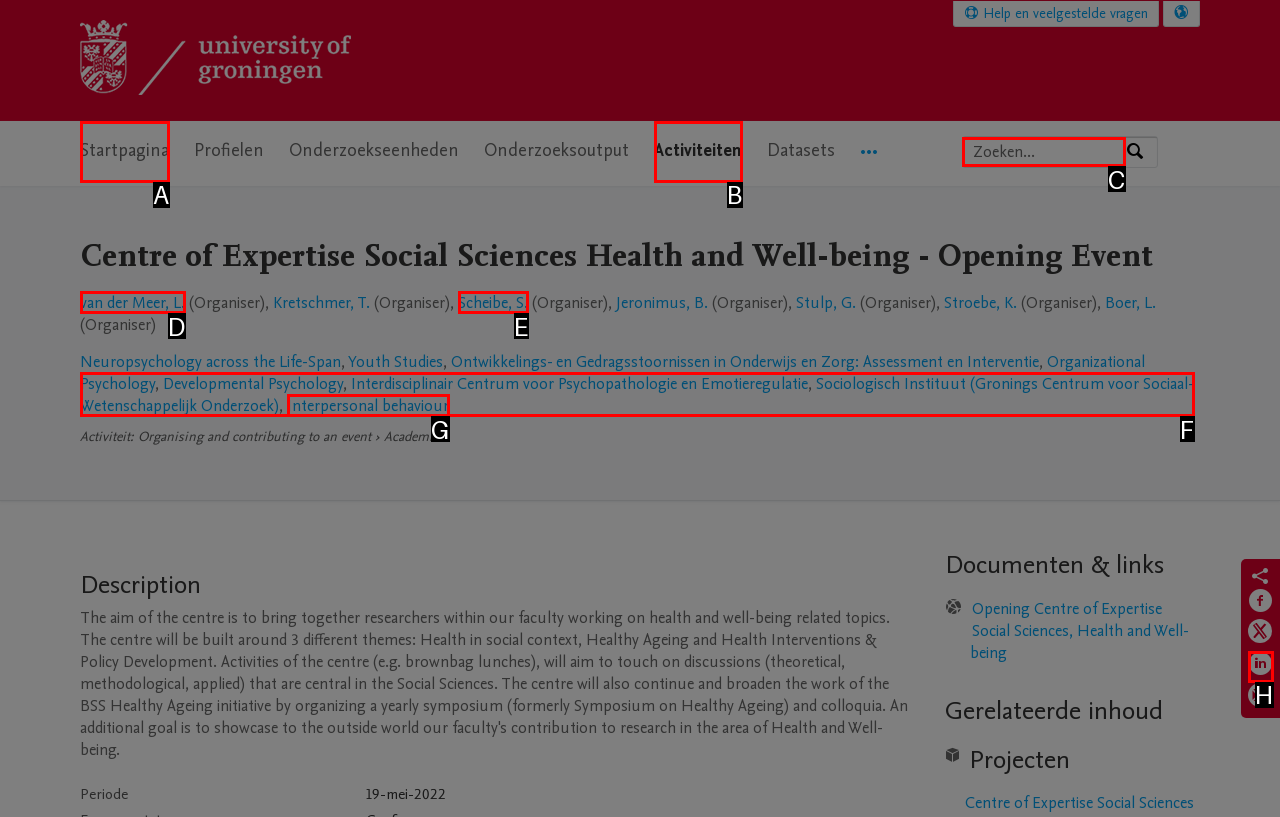Identify the correct UI element to click on to achieve the following task: Search for expertise, name or affiliation Respond with the corresponding letter from the given choices.

C